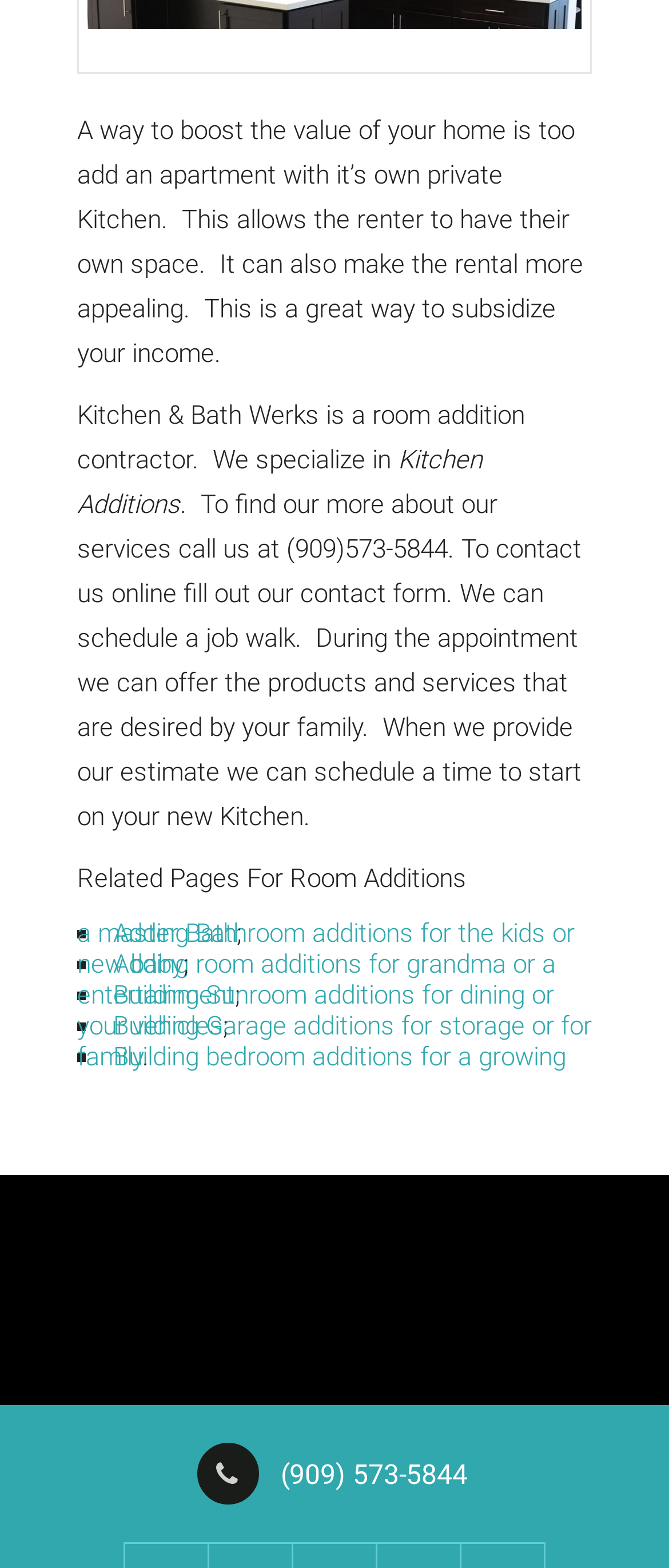How can one schedule a job walk with the company?
Answer the question in as much detail as possible.

The way to schedule a job walk with the company can be found in the third paragraph of the webpage, where it is mentioned that 'To contact us online fill out our contact form. We can schedule a job walk' and also by calling them at the provided phone number.